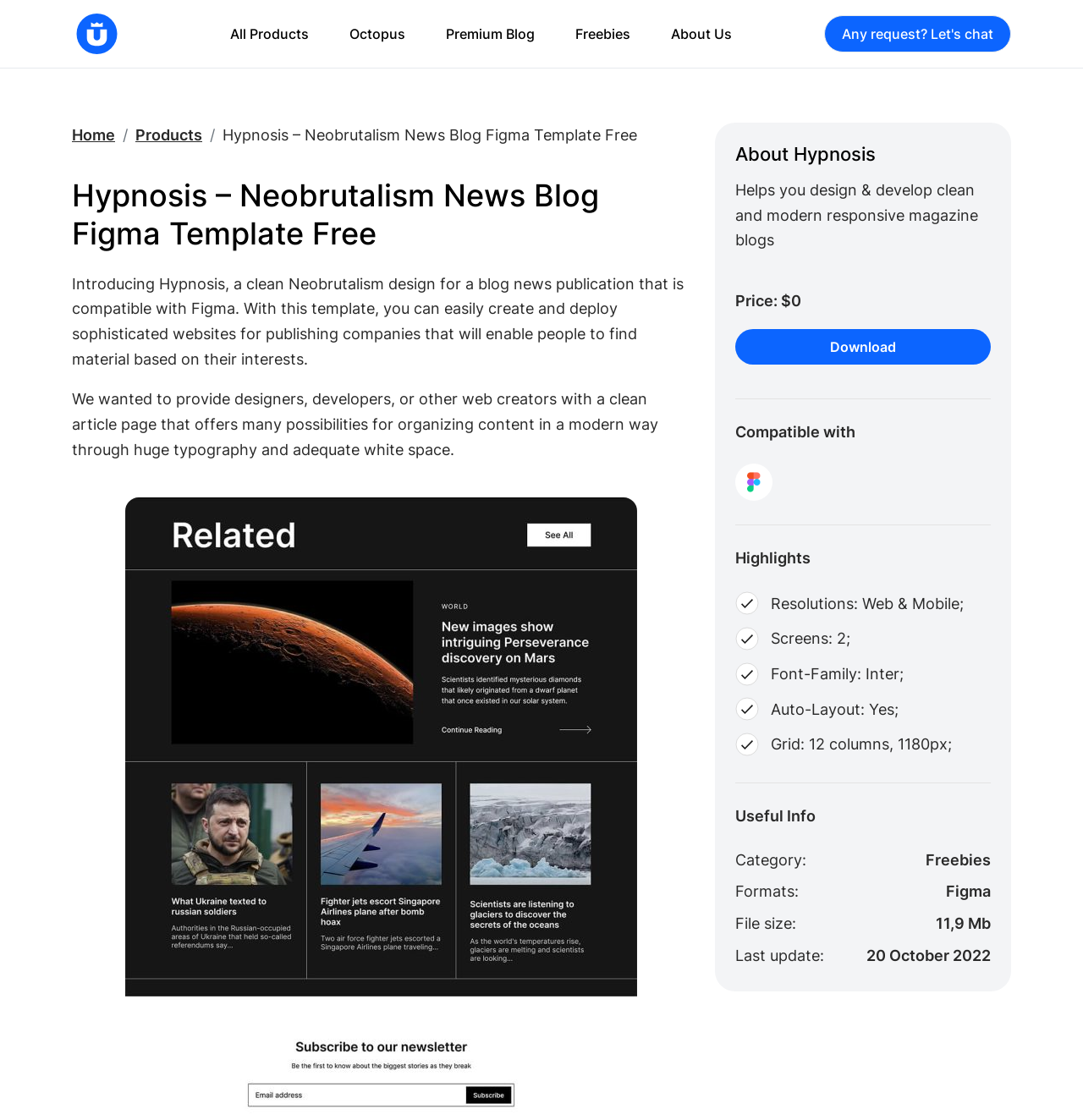Determine the bounding box coordinates for the HTML element mentioned in the following description: "All Products". The coordinates should be a list of four floats ranging from 0 to 1, represented as [left, top, right, bottom].

[0.212, 0.023, 0.285, 0.038]